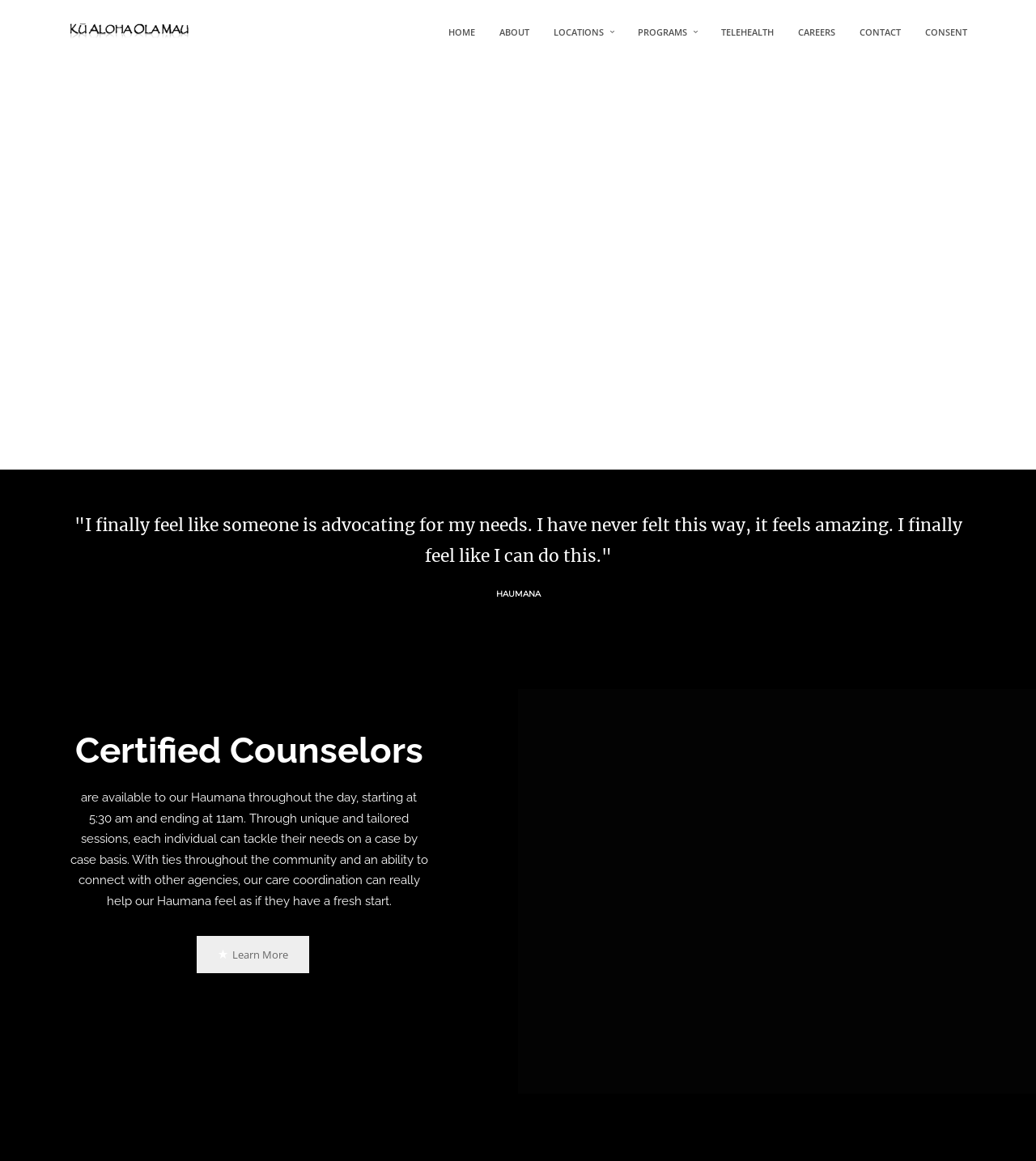Provide the bounding box coordinates of the UI element that matches the description: "Consent".

[0.893, 0.0, 0.934, 0.056]